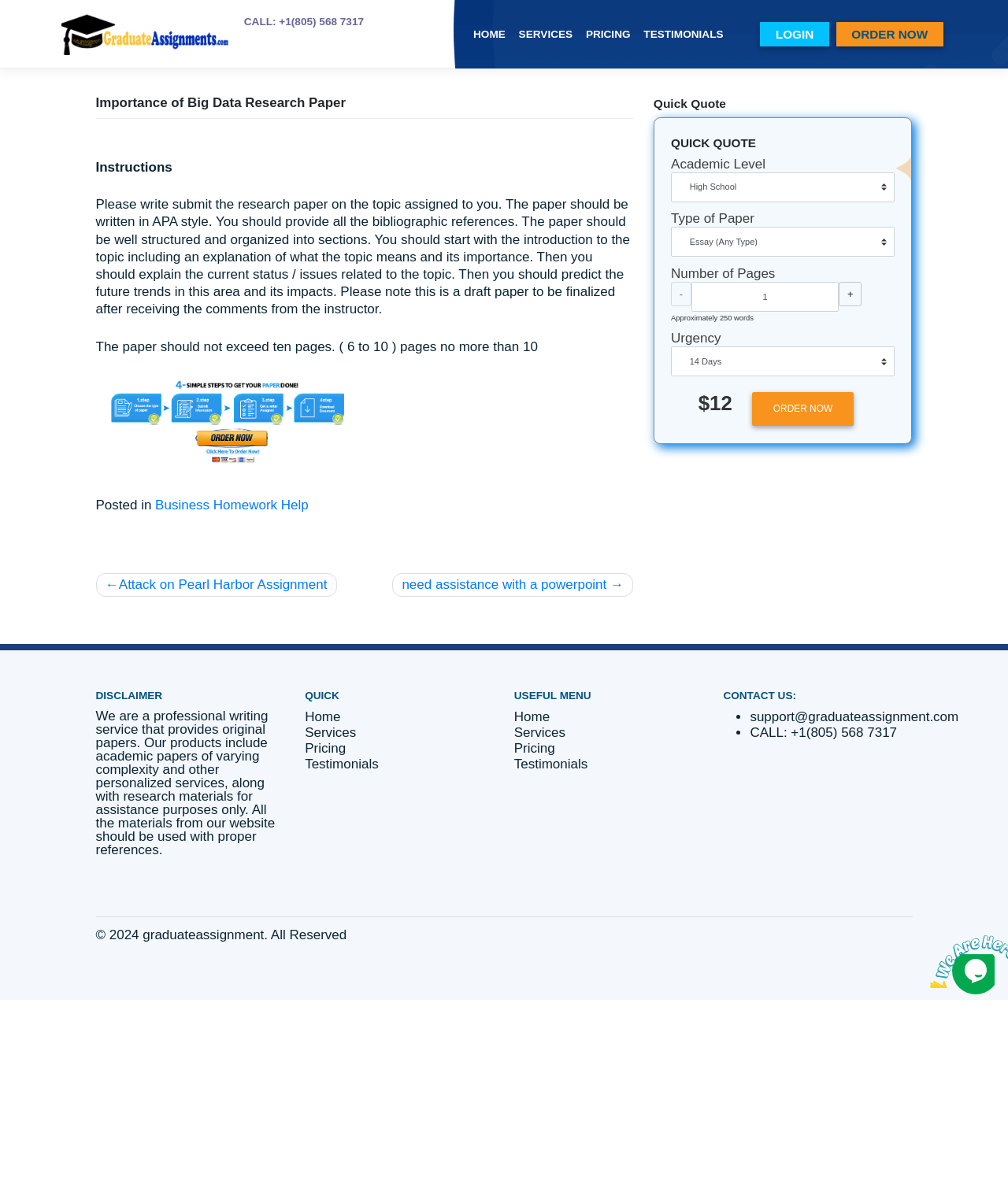Locate the bounding box coordinates of the area where you should click to accomplish the instruction: "Click the SERVICES link".

[0.599, 0.023, 0.674, 0.045]